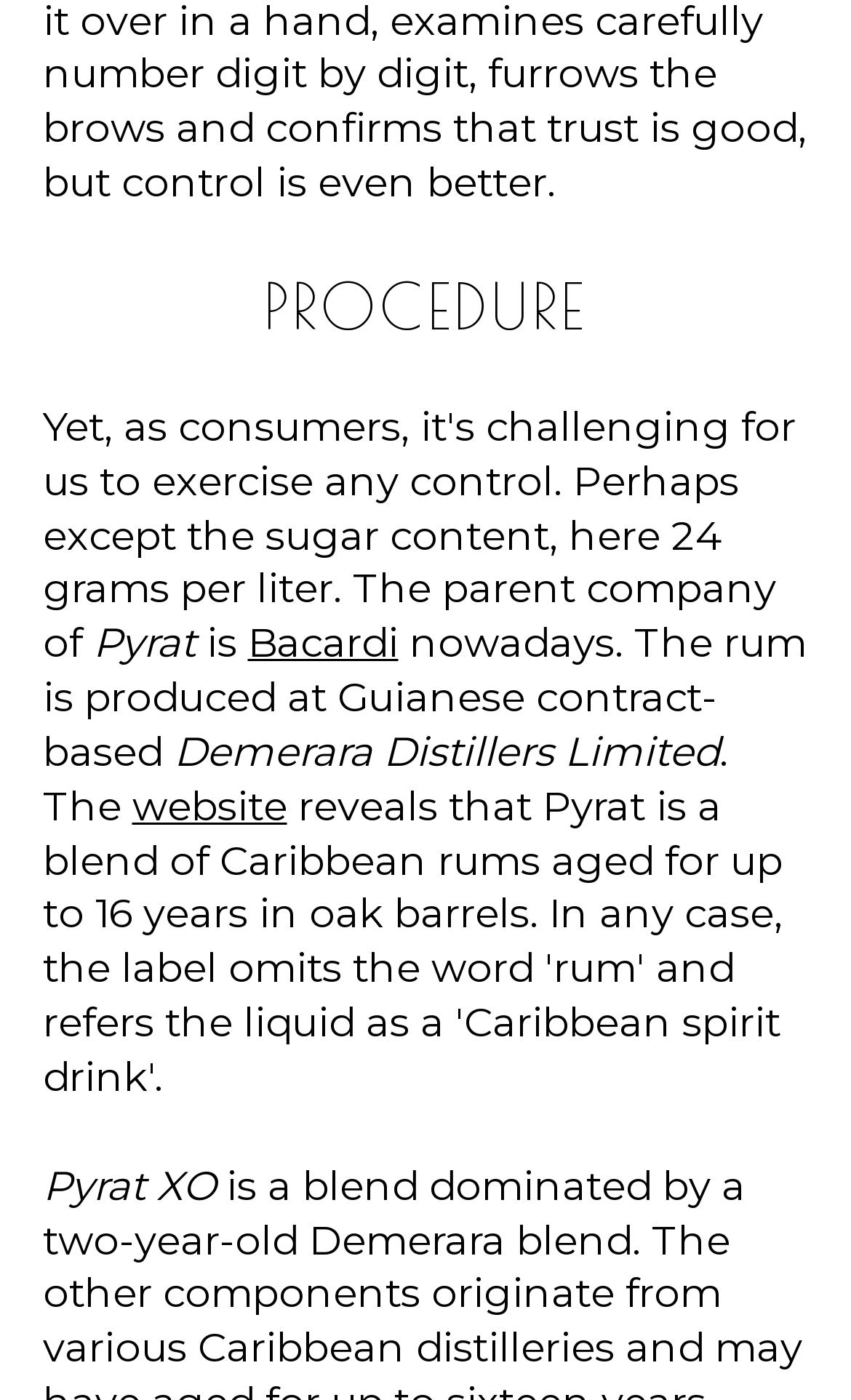What is the word that comes after 'PROCEDURE'?
Using the information from the image, give a concise answer in one word or a short phrase.

is